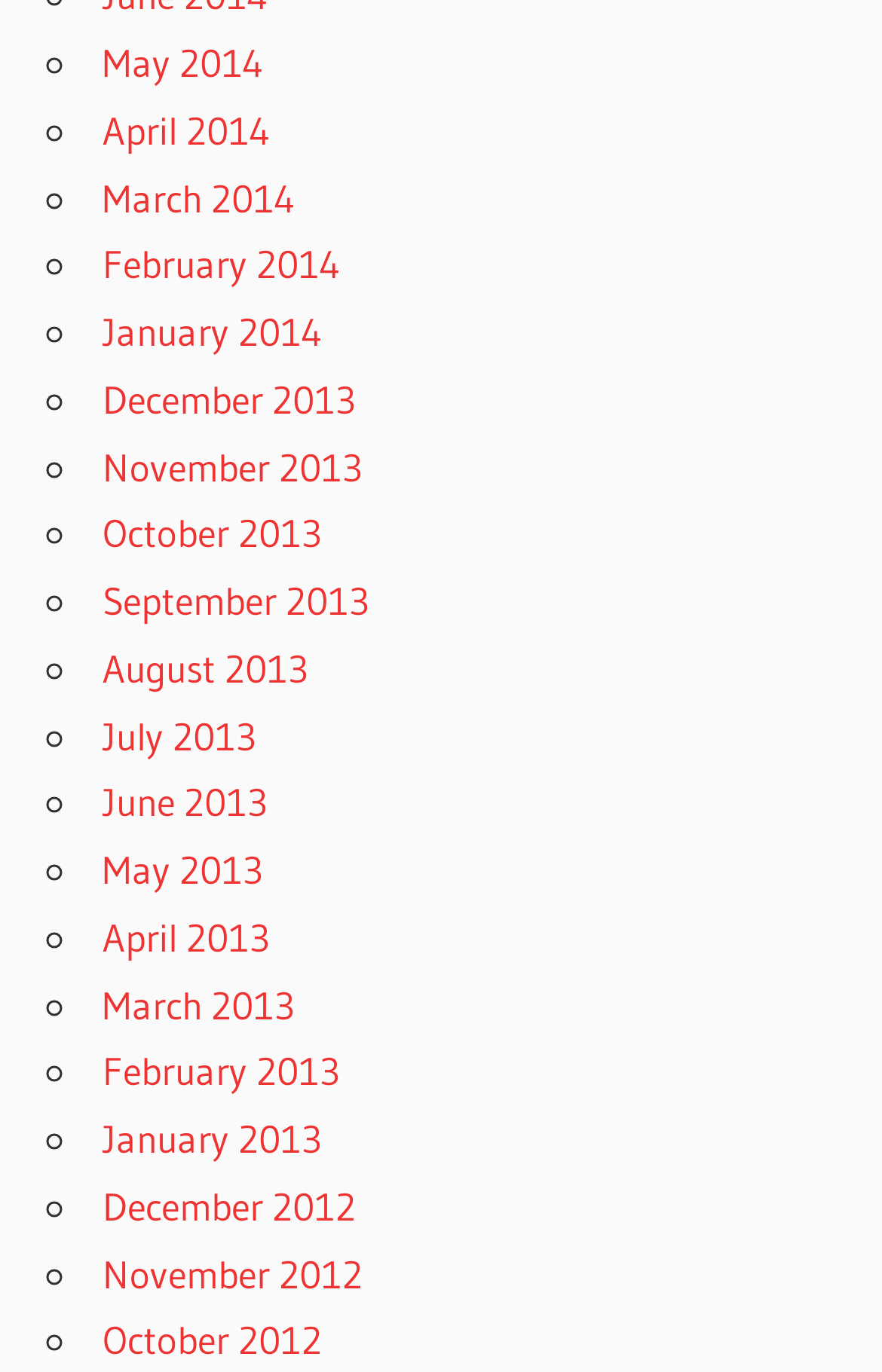What is the earliest month listed?
Answer the question with detailed information derived from the image.

By examining the list of links, I found that the earliest month listed is December 2012, which is located at the bottom of the list.